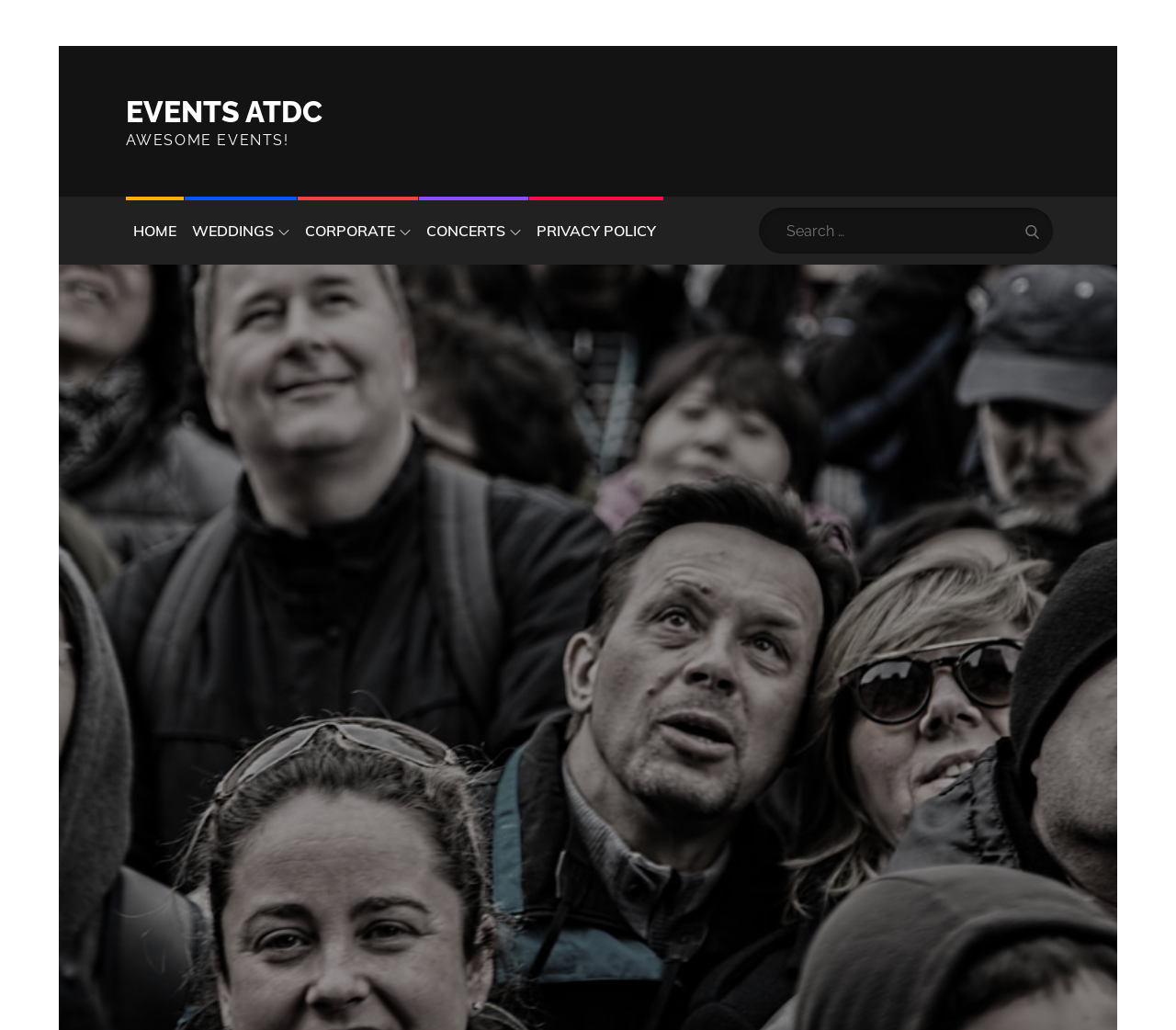Locate the bounding box coordinates of the clickable area to execute the instruction: "Go to EVENTS ATDC page". Provide the coordinates as four float numbers between 0 and 1, represented as [left, top, right, bottom].

[0.107, 0.092, 0.274, 0.125]